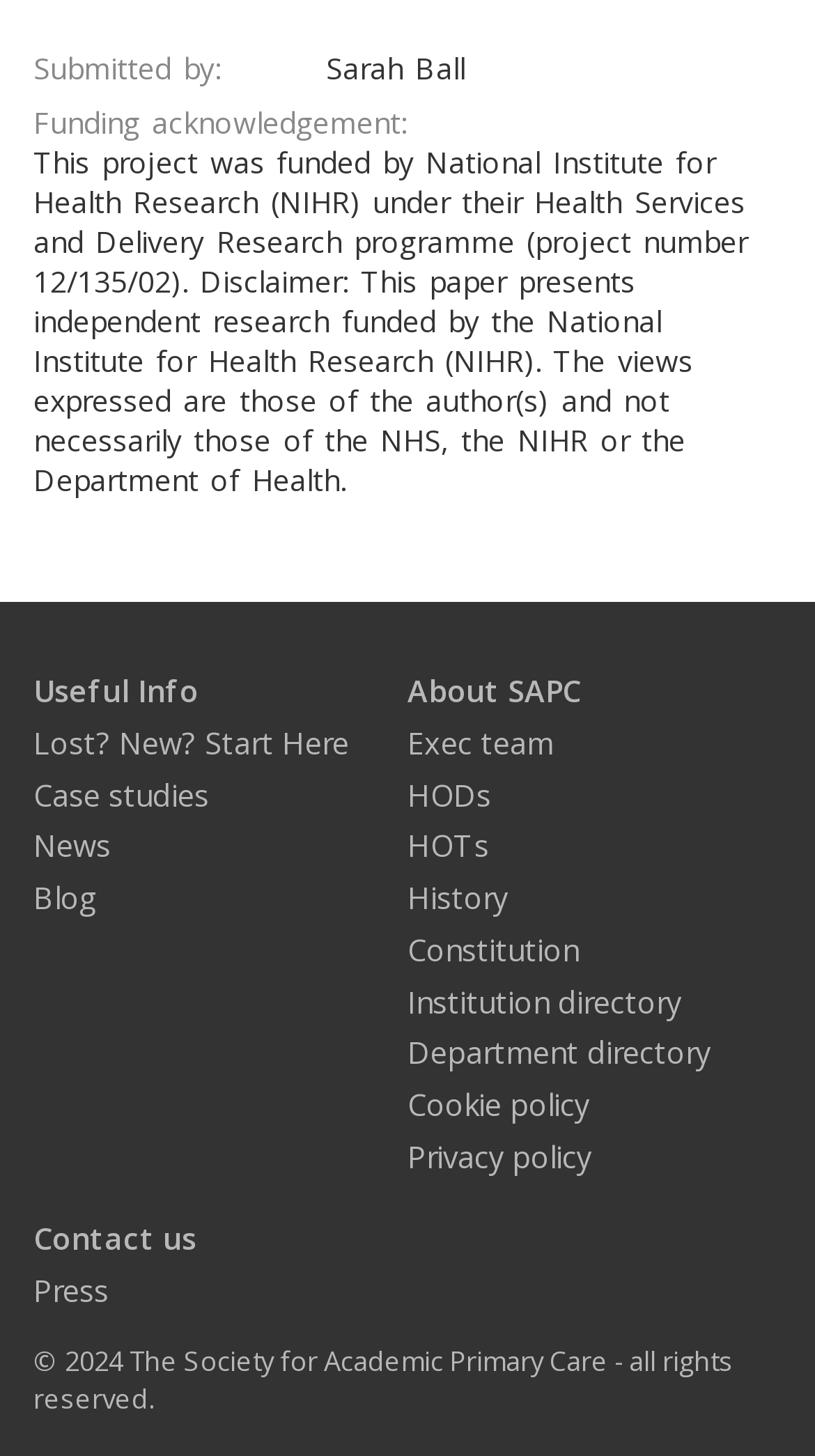What is the purpose of the 'Useful Info' link?
Using the image as a reference, give a one-word or short phrase answer.

Provide useful information